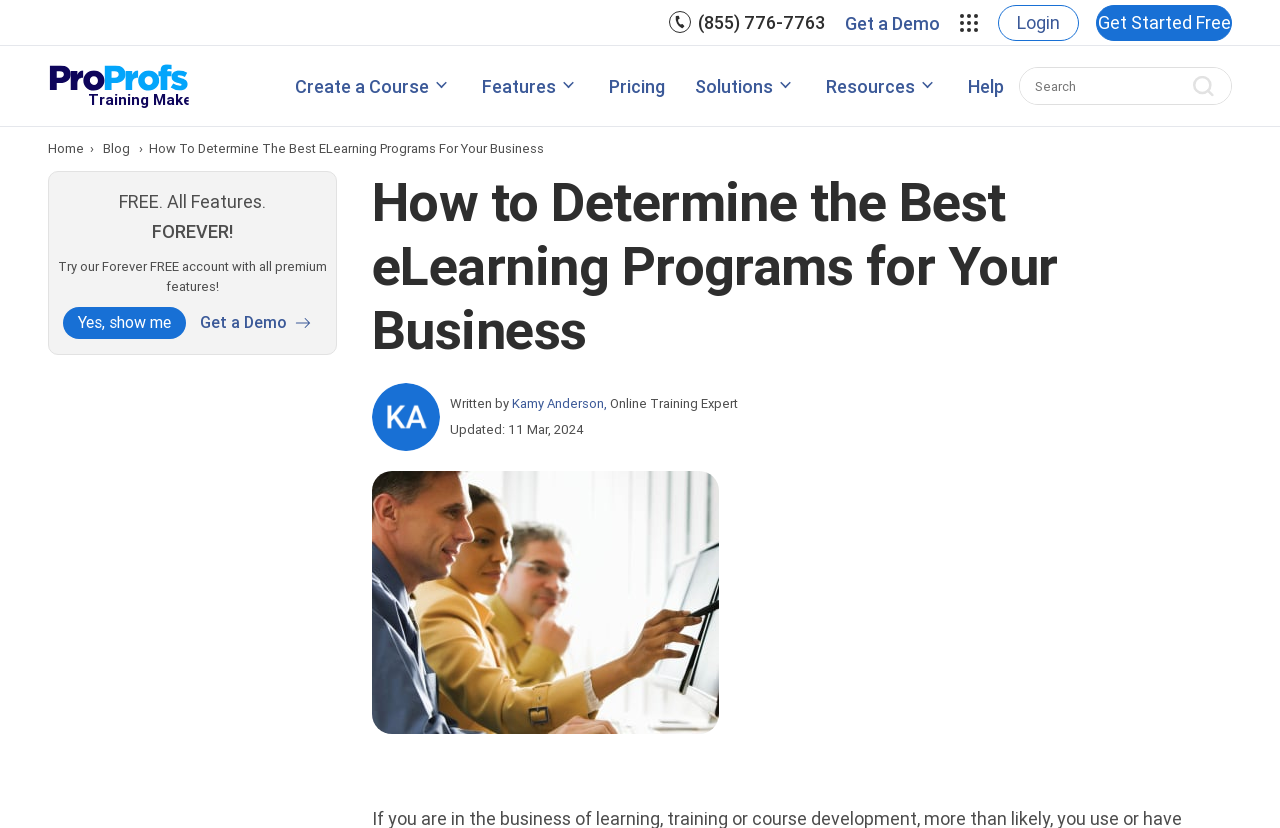What is the purpose of the search bar in the top menu?
Look at the image and construct a detailed response to the question.

I inferred the purpose of the search bar by looking at its location in the top menu and its design, which suggests that it is meant for searching the website.